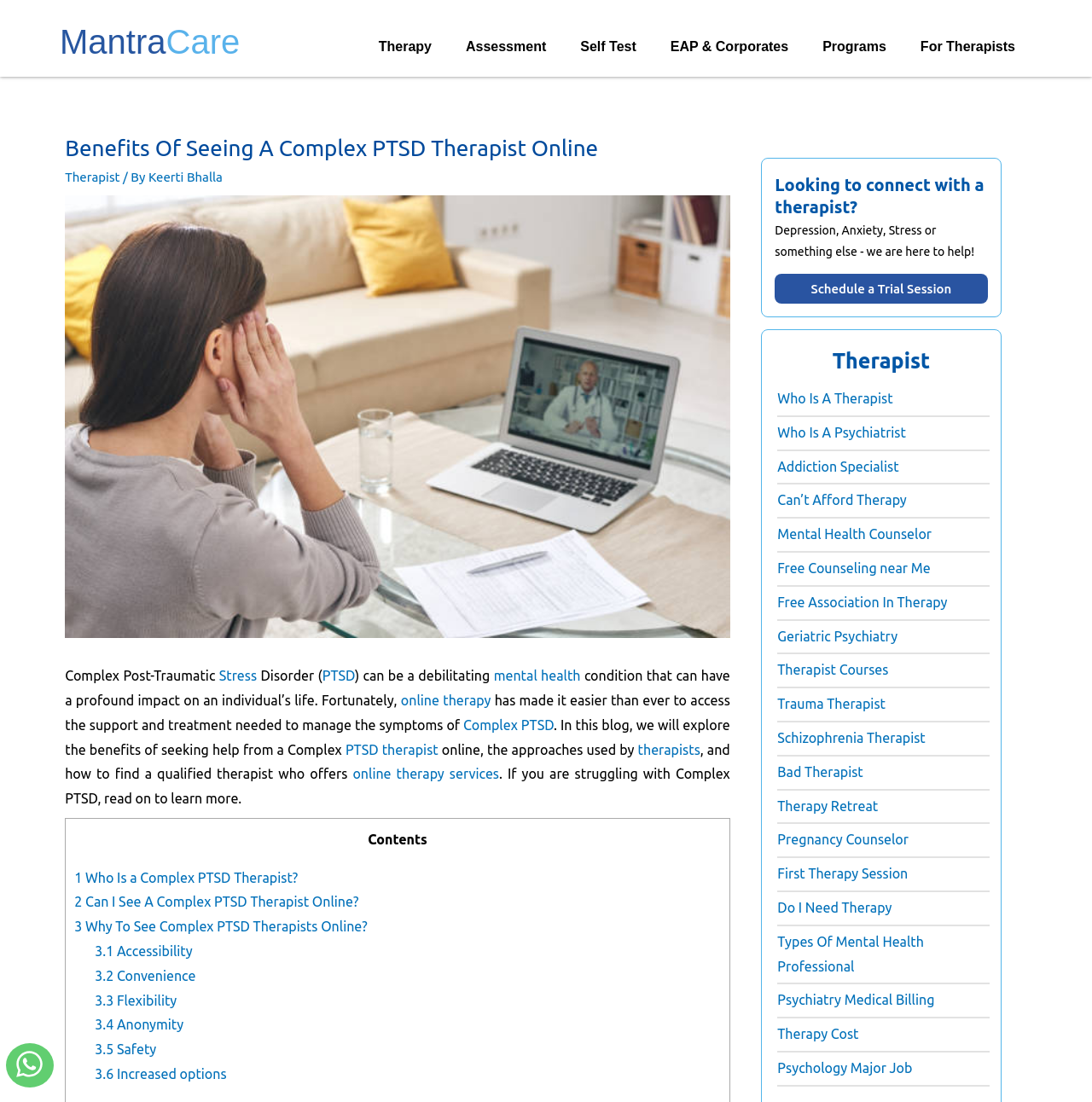How many links are there in the 'Therapist' section?
Respond with a short answer, either a single word or a phrase, based on the image.

22